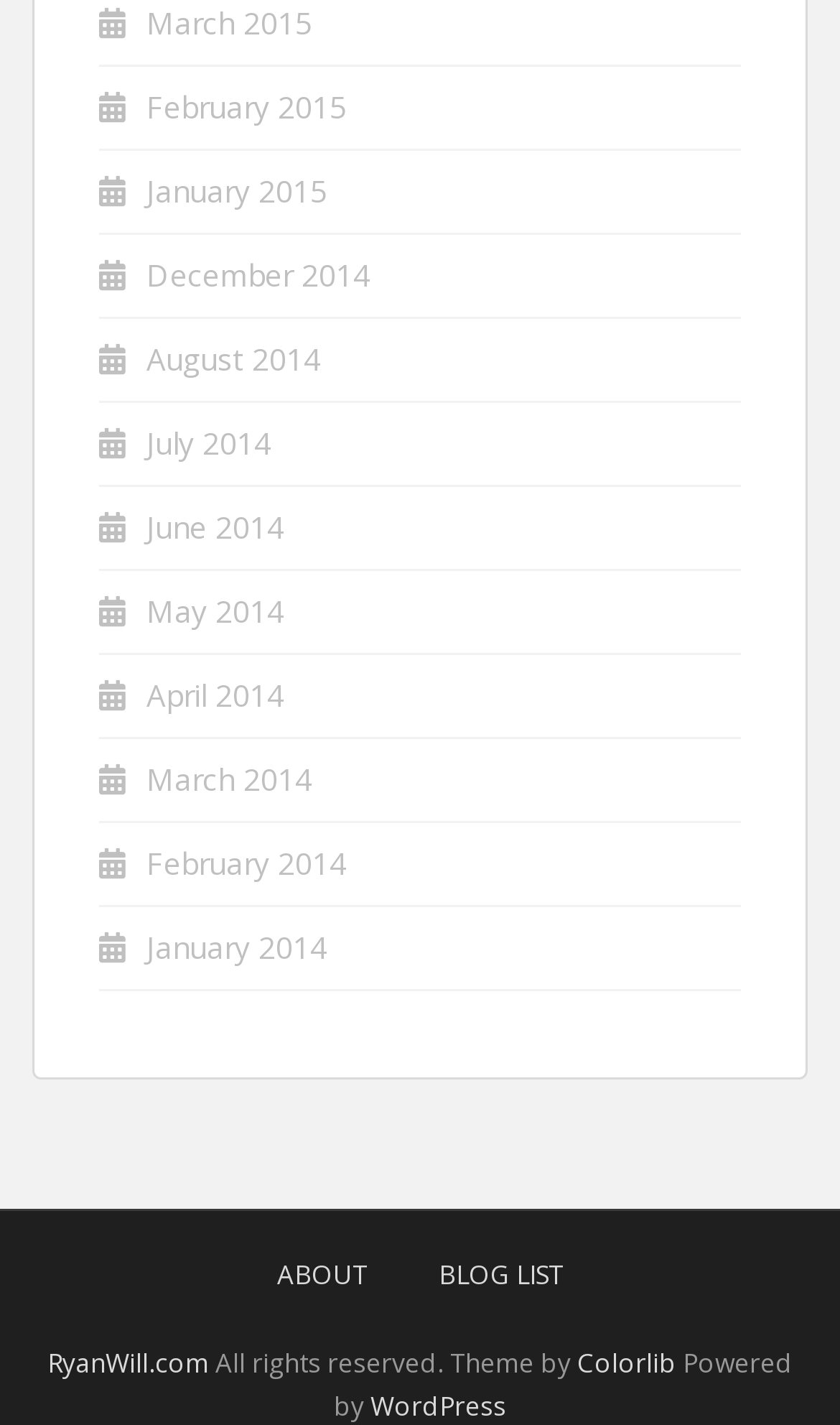Locate the bounding box coordinates of the UI element described by: "WordPress". Provide the coordinates as four float numbers between 0 and 1, formatted as [left, top, right, bottom].

[0.441, 0.974, 0.603, 0.999]